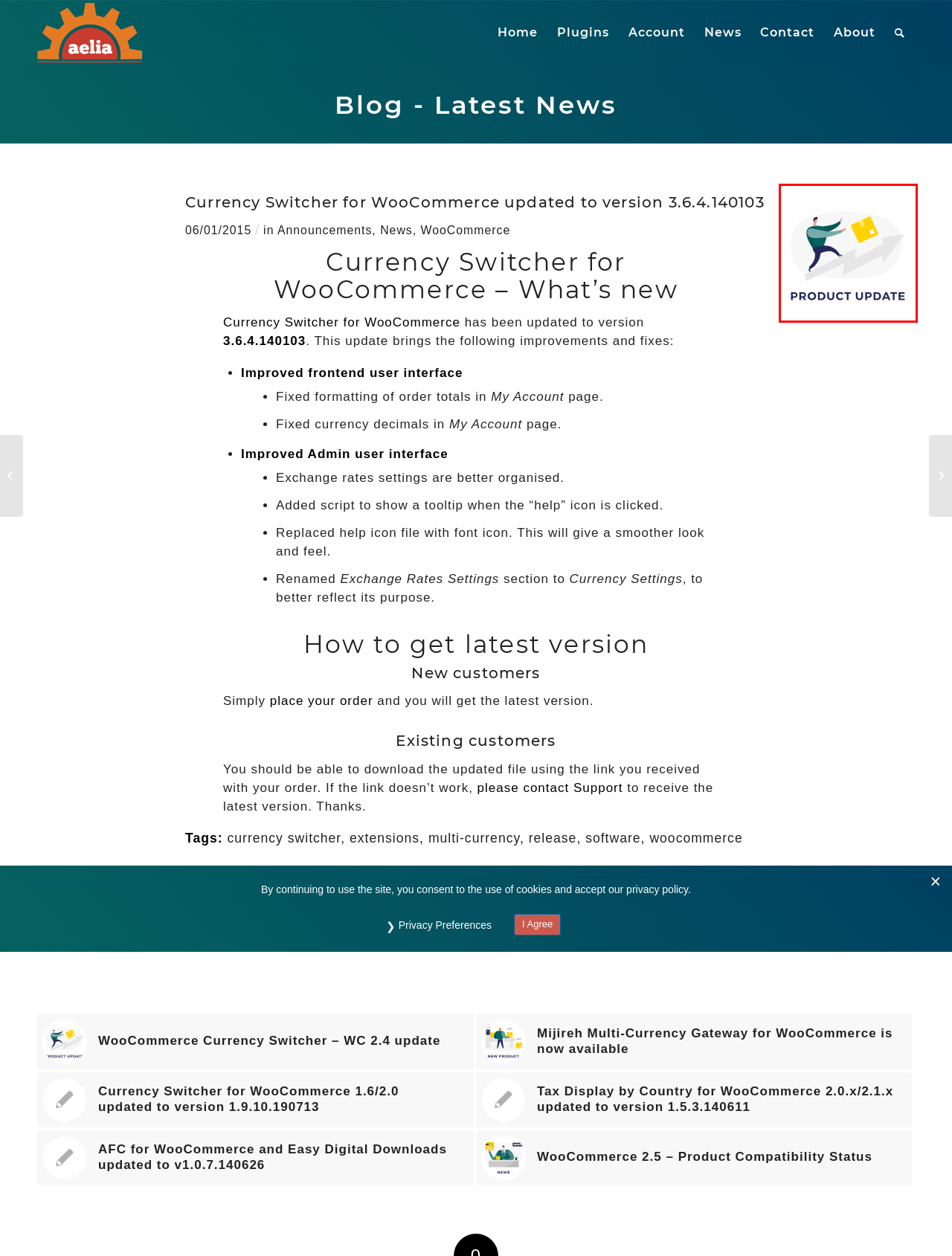Look at the screenshot of a webpage with a red bounding box and select the webpage description that best corresponds to the new page after clicking the element in the red box. Here are the options:
A. release Archives • Aelia
B. extensions Archives • Aelia
C. update_aelia_icon
D. Currency Switcher for WooCommerce 1.6/2.0 updated to version 1.9.10.190713 • Aelia
E. currency switcher Archives • Aelia
F. Latest news from Aelia
G. Prices by Country - Regional availability is now available!
H. About our business - What we do and how we can drive your success

C